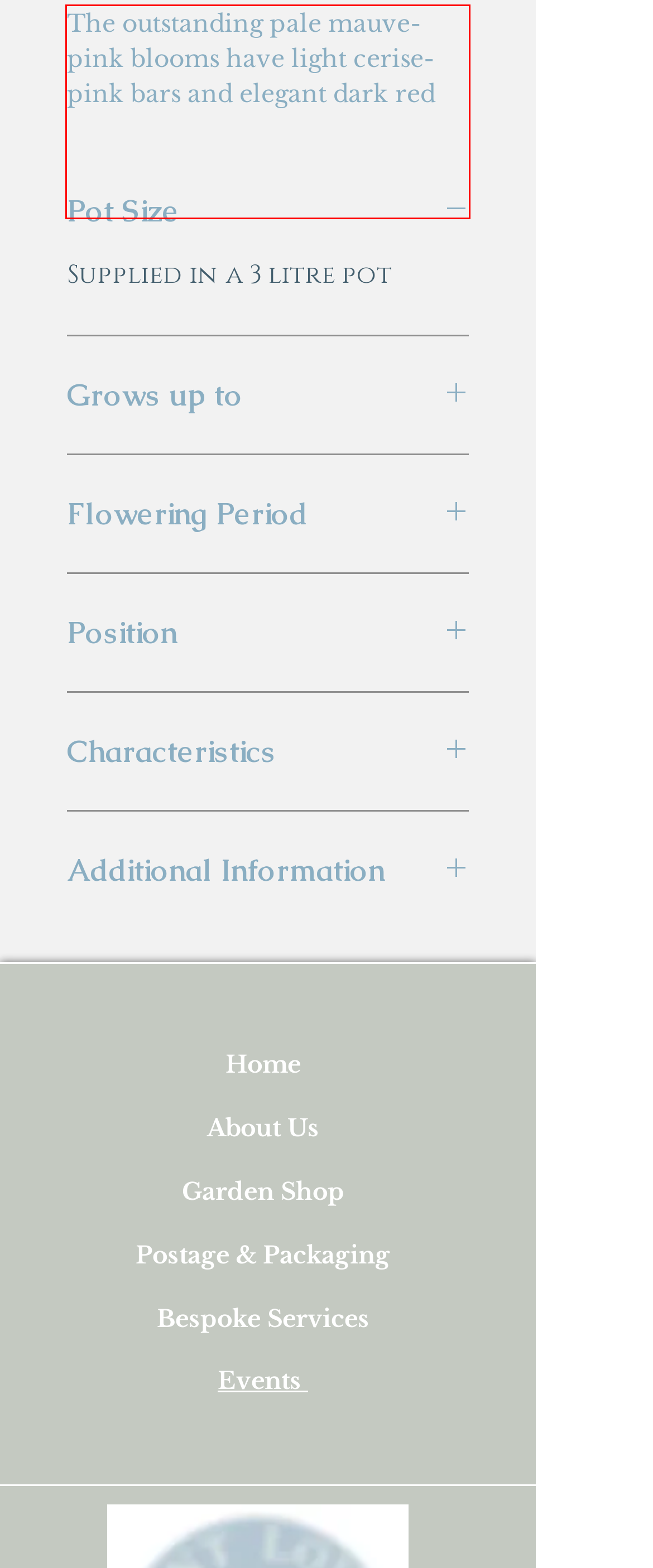You have a screenshot of a webpage with a red bounding box. Identify and extract the text content located inside the red bounding box.

The outstanding pale mauve-pink blooms have light cerise-pink bars and elegant dark red stamens. An old favourite that is perfect for a north wall or to brighten a dull corner.